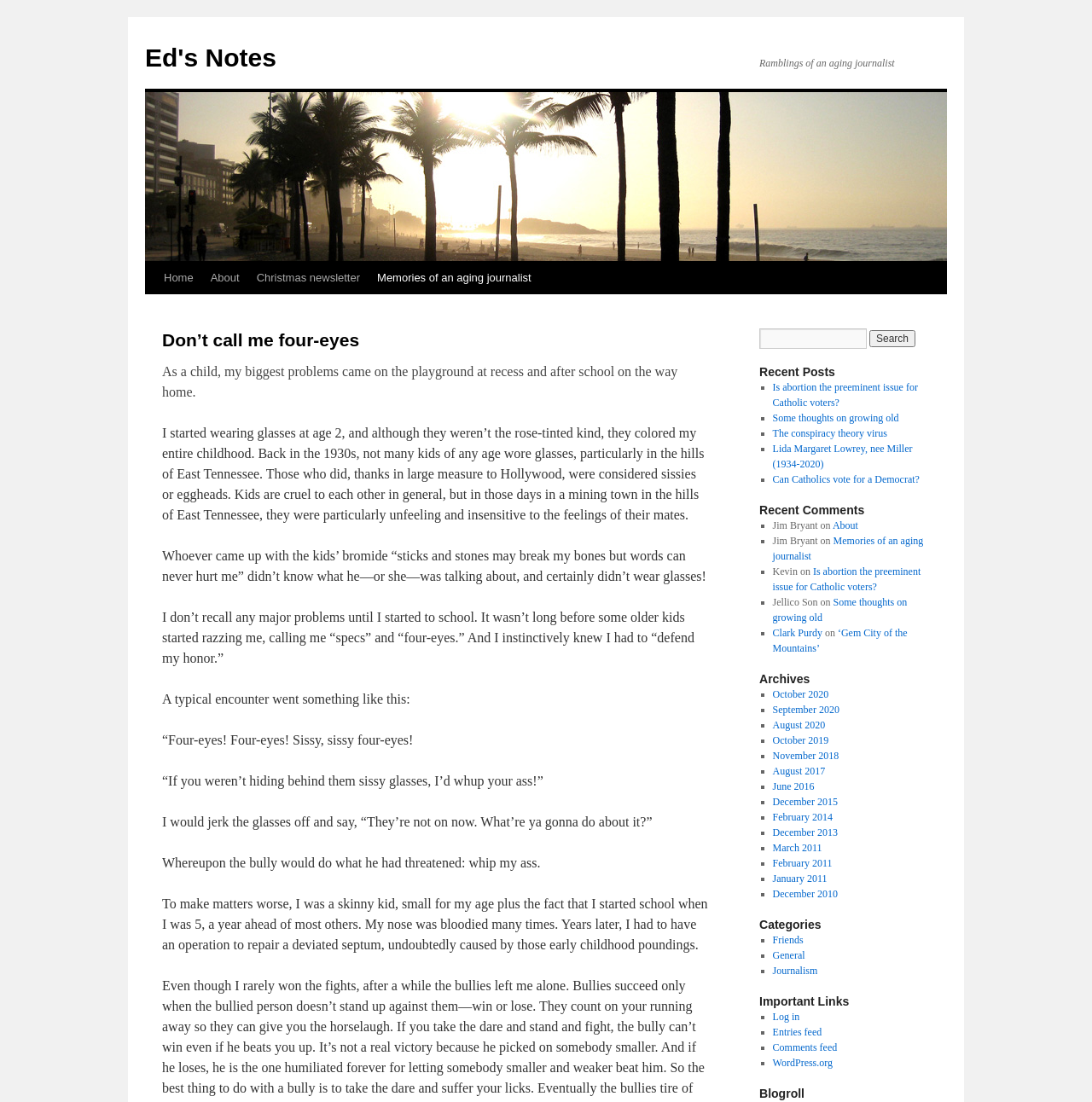Determine the main text heading of the webpage and provide its content.

Don’t call me four-eyes